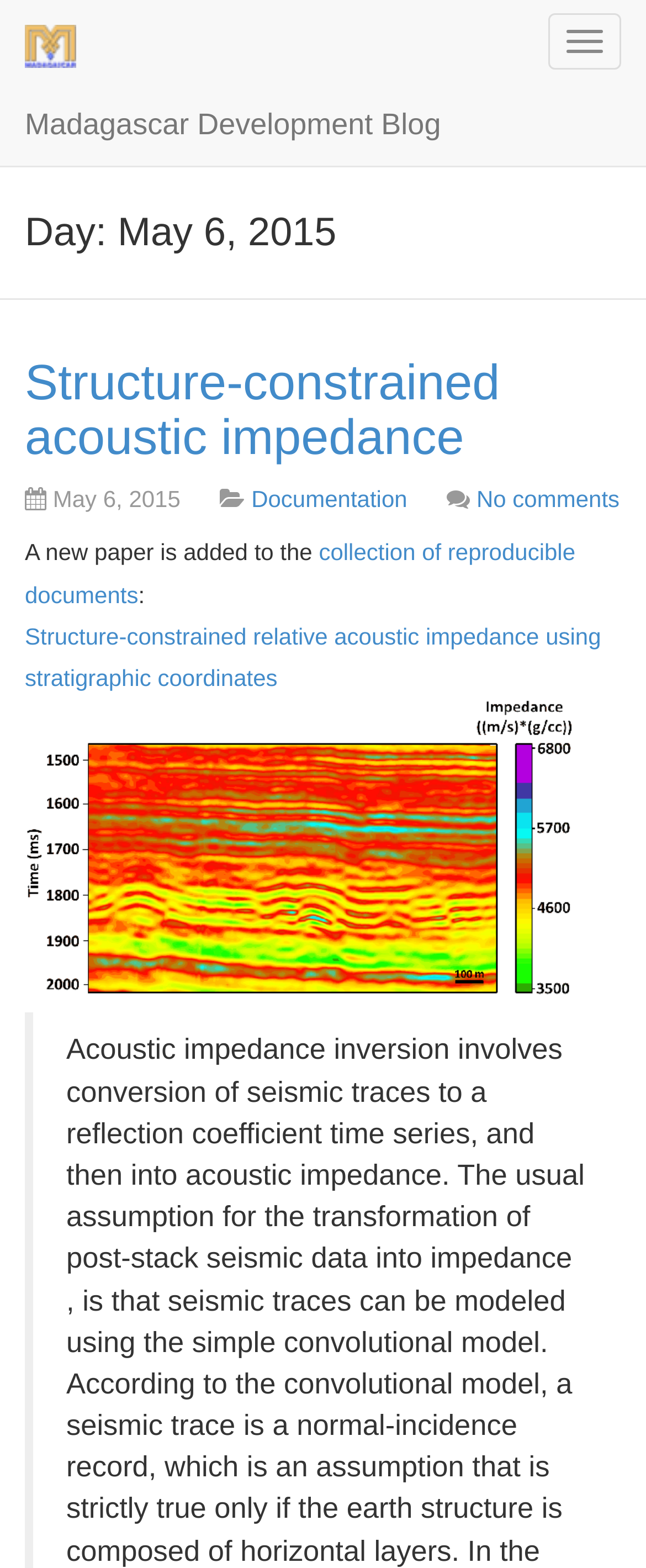Please find the bounding box coordinates of the clickable region needed to complete the following instruction: "View Structure-constrained relative acoustic impedance using stratigraphic coordinates". The bounding box coordinates must consist of four float numbers between 0 and 1, i.e., [left, top, right, bottom].

[0.038, 0.397, 0.93, 0.441]